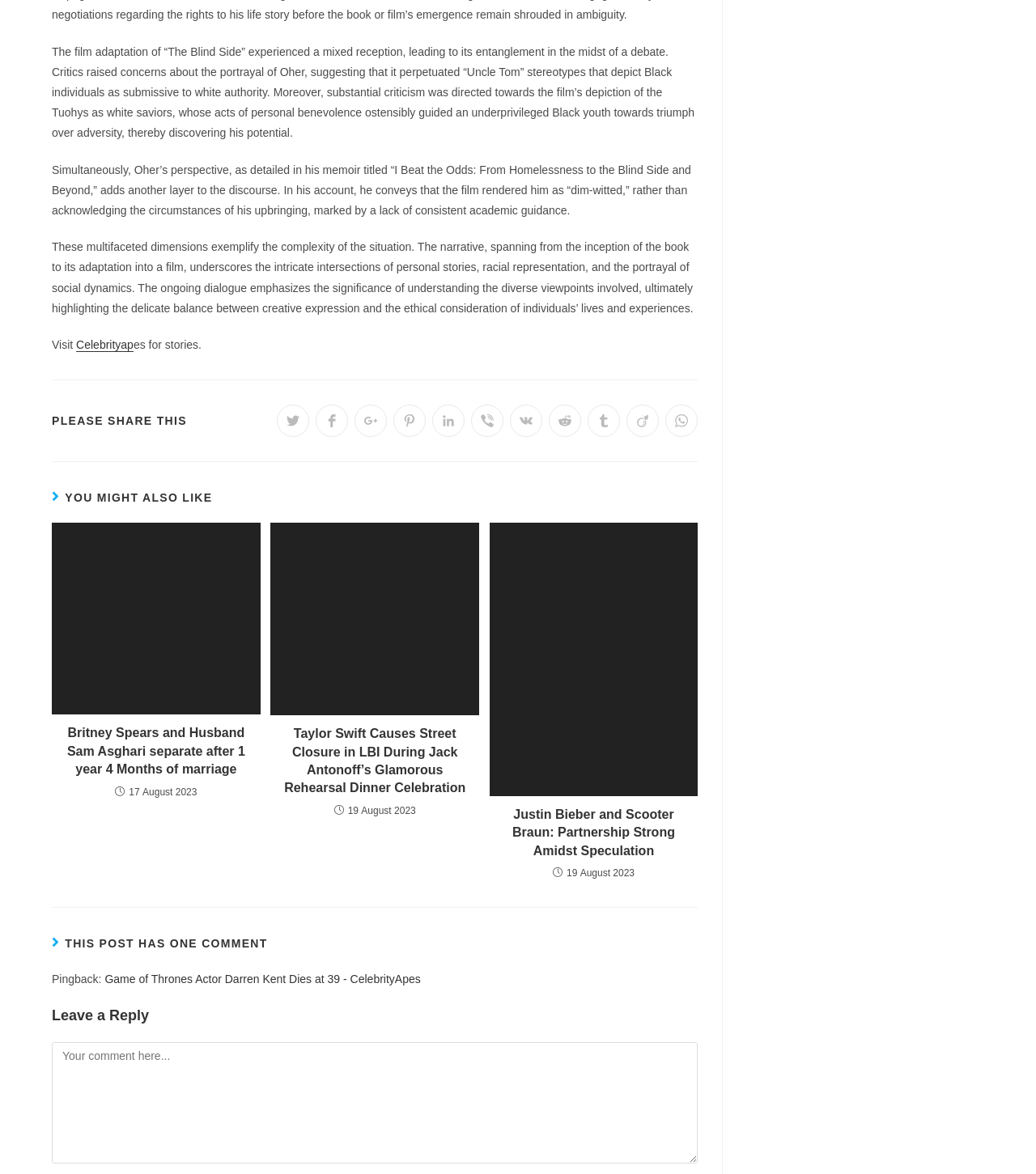What is the date of the article 'Justin Bieber and Scooter Braun: Partnership Strong Amidst Speculation'?
Use the image to give a comprehensive and detailed response to the question.

The date of the article 'Justin Bieber and Scooter Braun: Partnership Strong Amidst Speculation' is '19 August 2023' which is mentioned below the heading of the article.